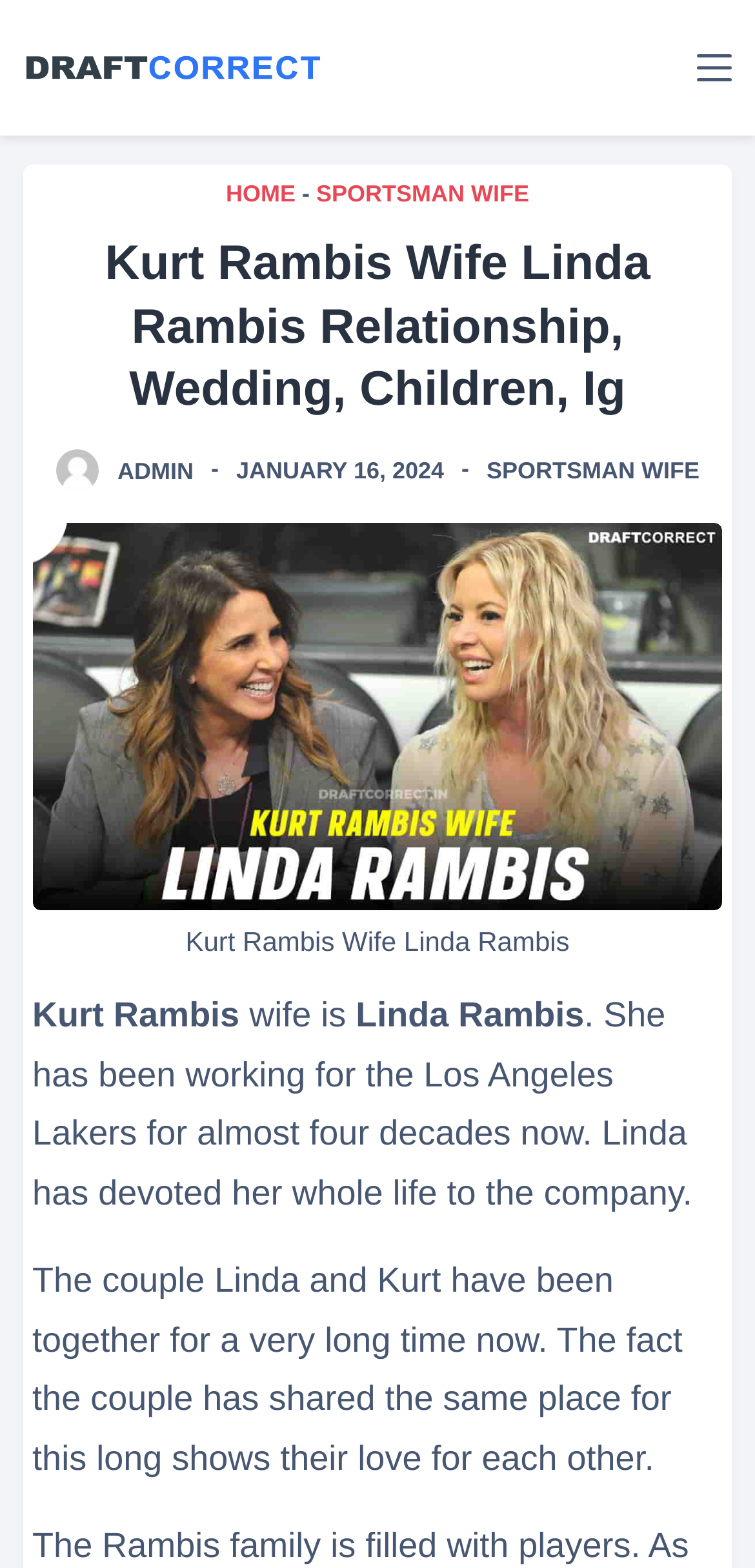Bounding box coordinates are to be given in the format (top-left x, top-left y, bottom-right x, bottom-right y). All values must be floating point numbers between 0 and 1. Provide the bounding box coordinate for the UI element described as: Admin

[0.155, 0.292, 0.256, 0.309]